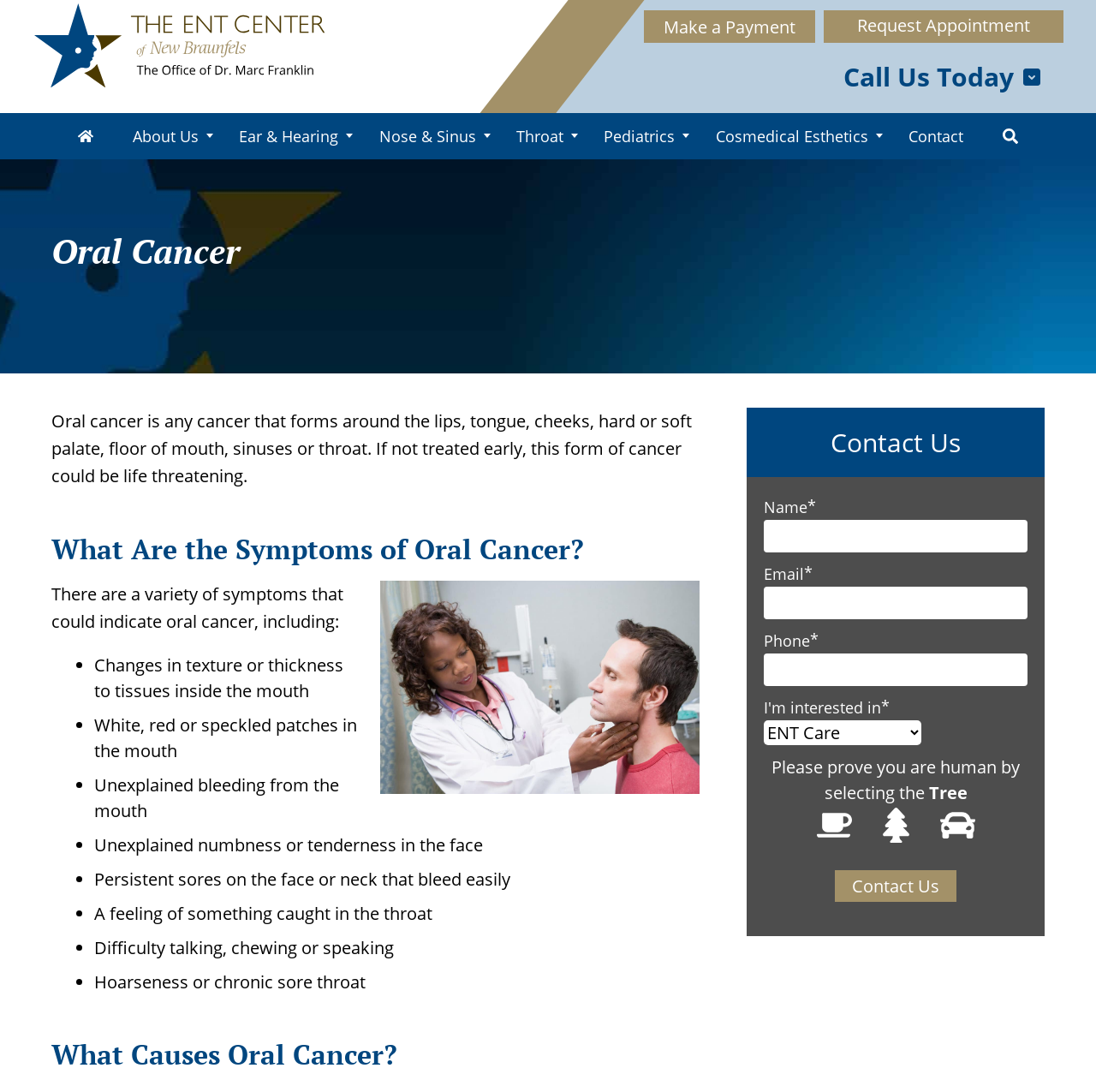What is the phone number to contact the ENT Center?
Please use the image to provide an in-depth answer to the question.

The phone number can be found at the top of the webpage, which is (830) 627-3777. This is likely the contact number for the ENT Center of New Braunfels.